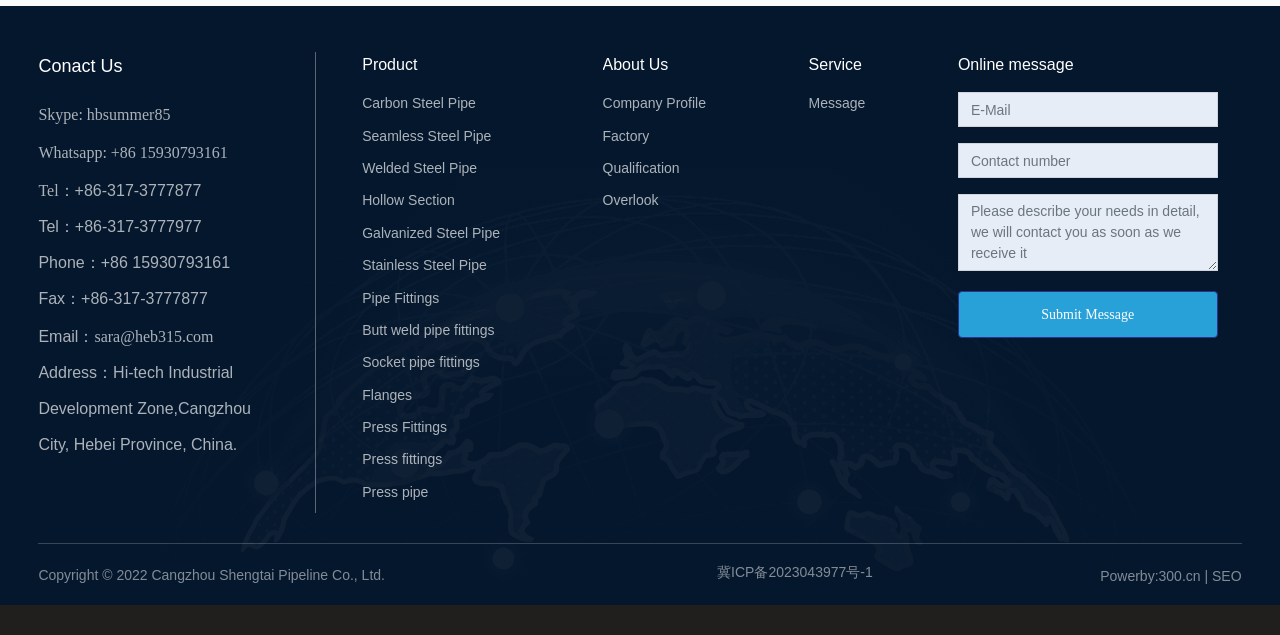Respond with a single word or phrase for the following question: 
What is the purpose of the online message form?

To contact the company